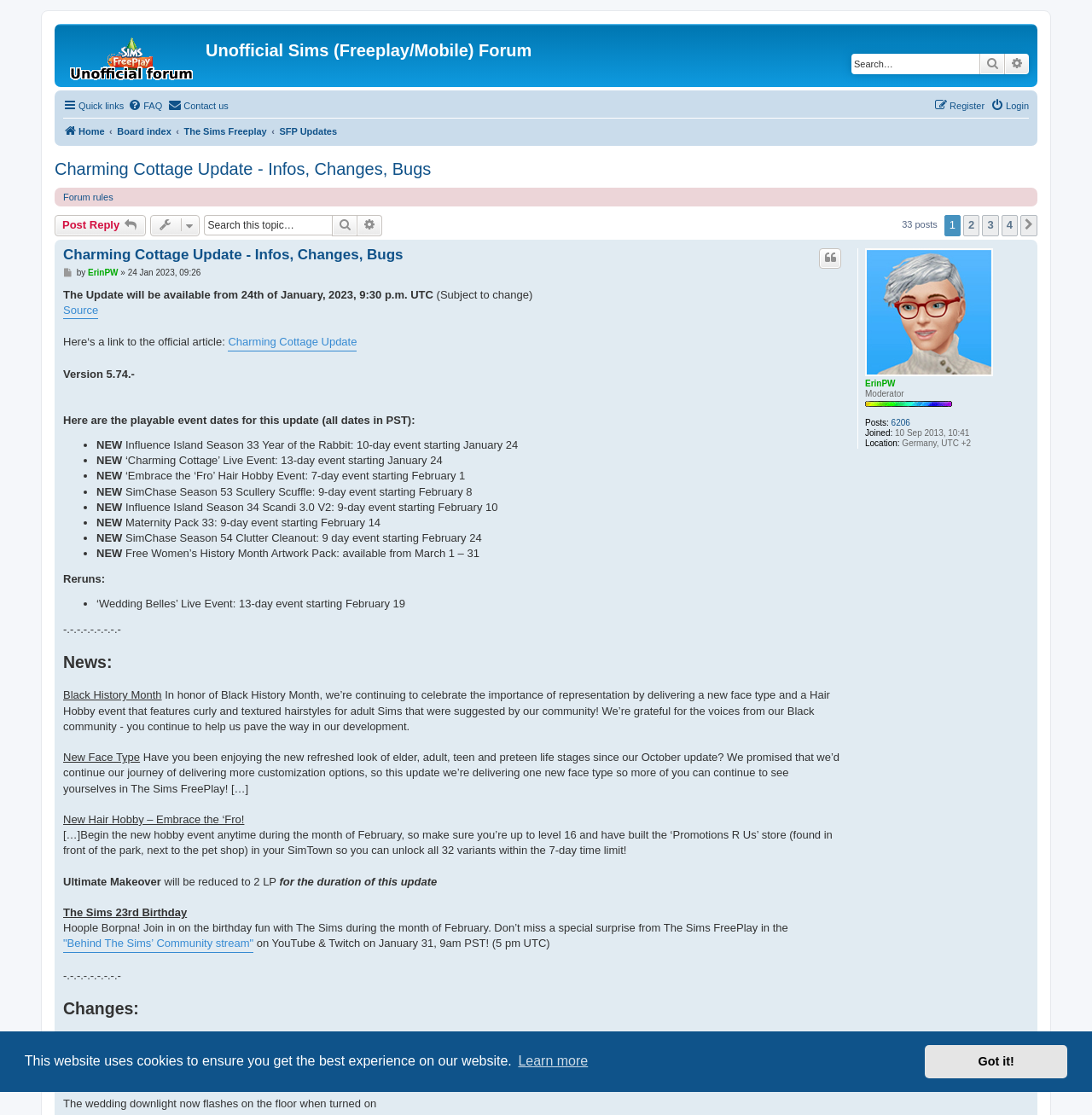Show the bounding box coordinates for the element that needs to be clicked to execute the following instruction: "Select a currency". Provide the coordinates in the form of four float numbers between 0 and 1, i.e., [left, top, right, bottom].

None